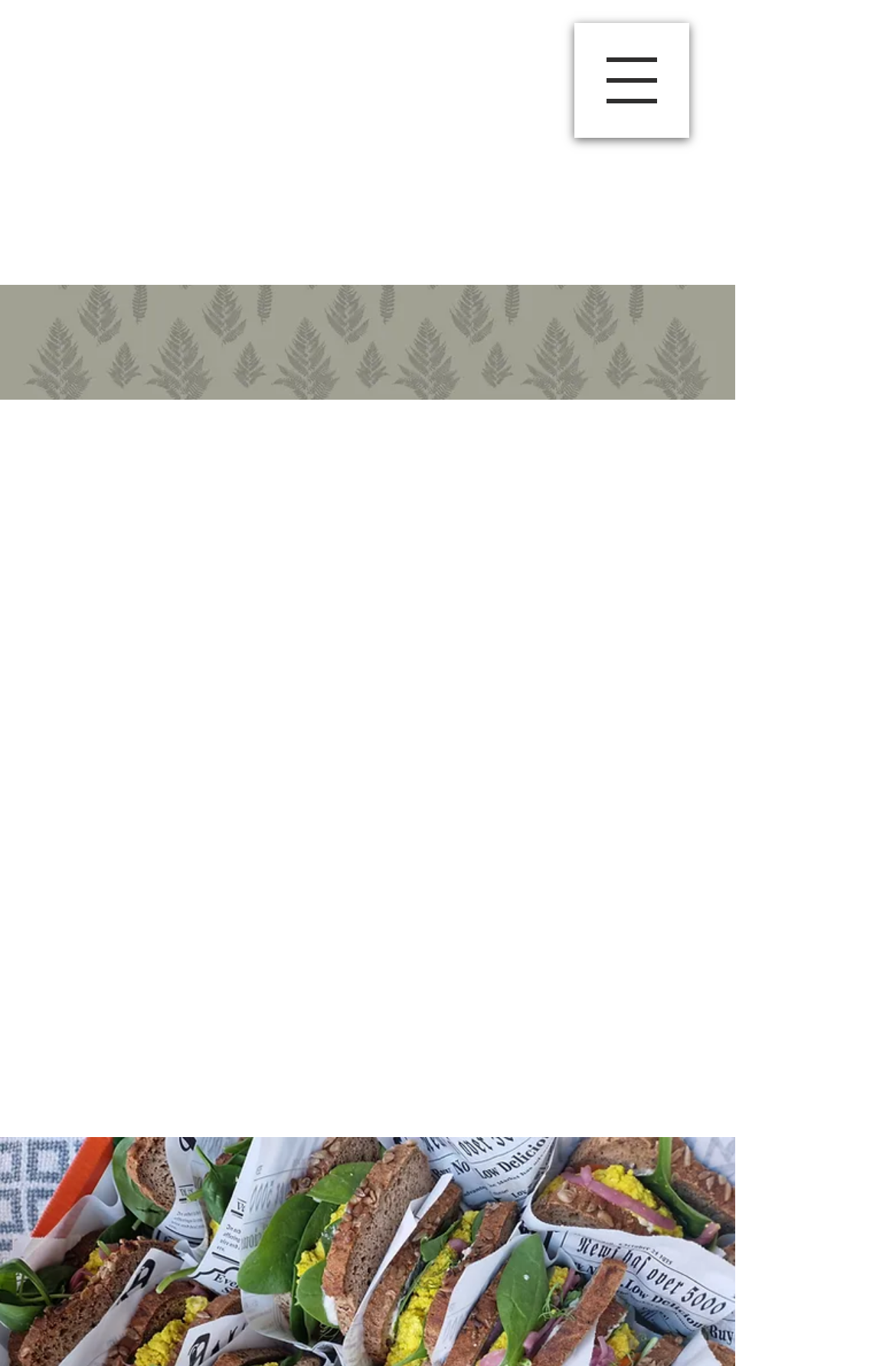Using the provided element description: "aria-label="Open navigation menu"", identify the bounding box coordinates. The coordinates should be four floats between 0 and 1 in the order [left, top, right, bottom].

[0.641, 0.017, 0.769, 0.101]